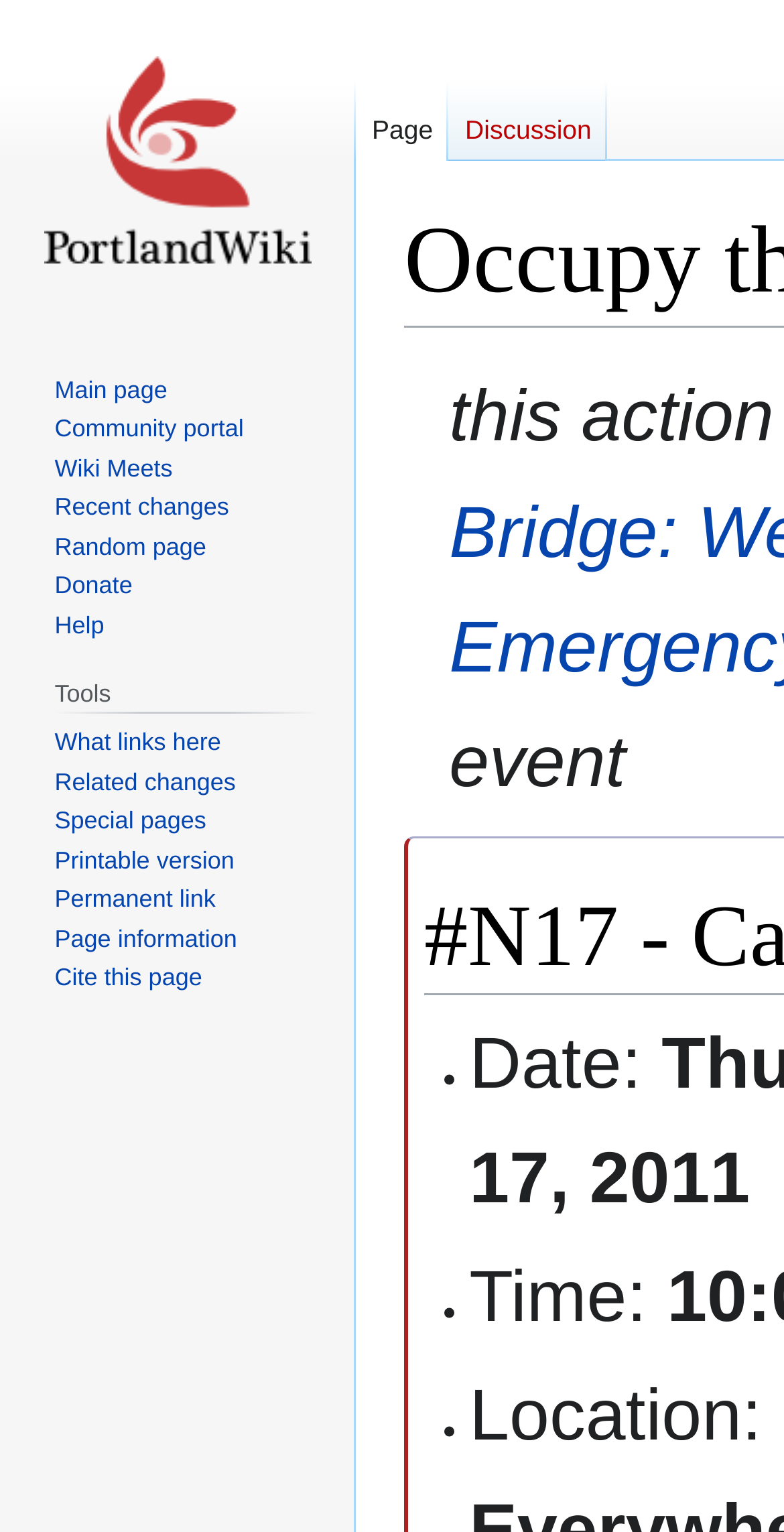Pinpoint the bounding box coordinates of the element to be clicked to execute the instruction: "Get help".

[0.07, 0.399, 0.133, 0.417]